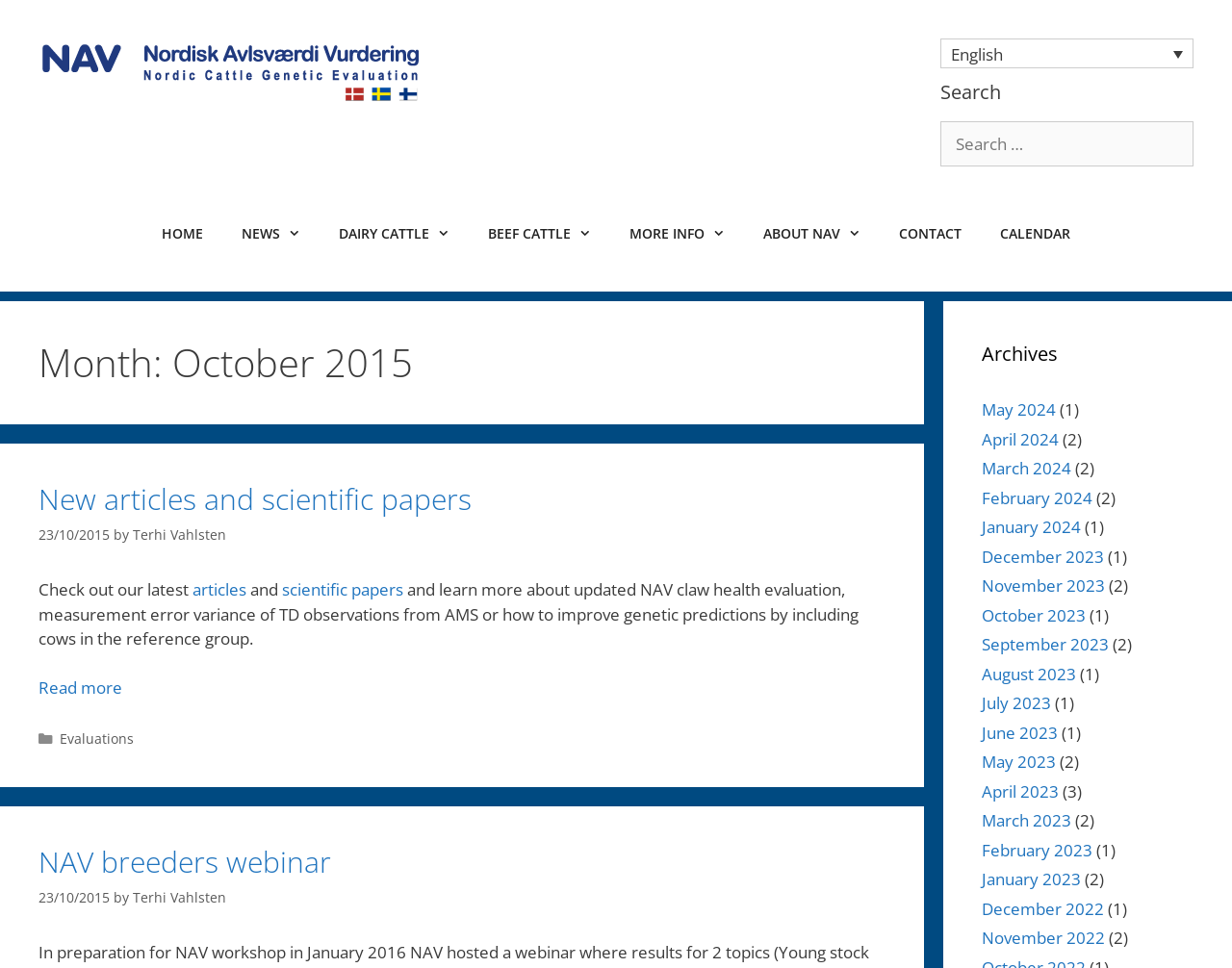Using the details in the image, give a detailed response to the question below:
How many navigation links are there?

The navigation links can be found in the 'Primary' navigation section of the webpage. There are 9 links in total, including 'HOME', 'NEWS', 'DAIRY CATTLE', 'BEEF CATTLE', 'MORE INFO', 'ABOUT NAV', 'CONTACT', and 'CALENDAR'.